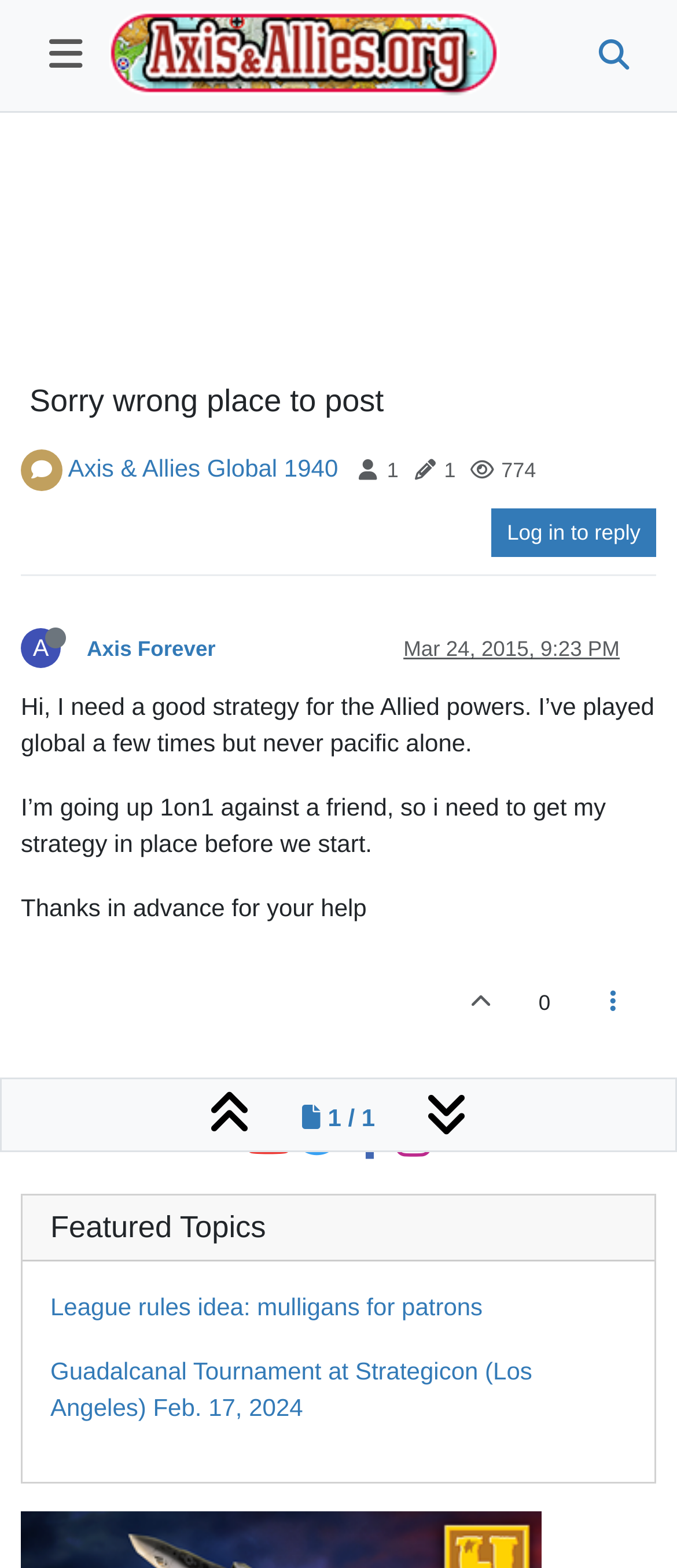Predict the bounding box for the UI component with the following description: "title="Astera Asia Logo"".

None